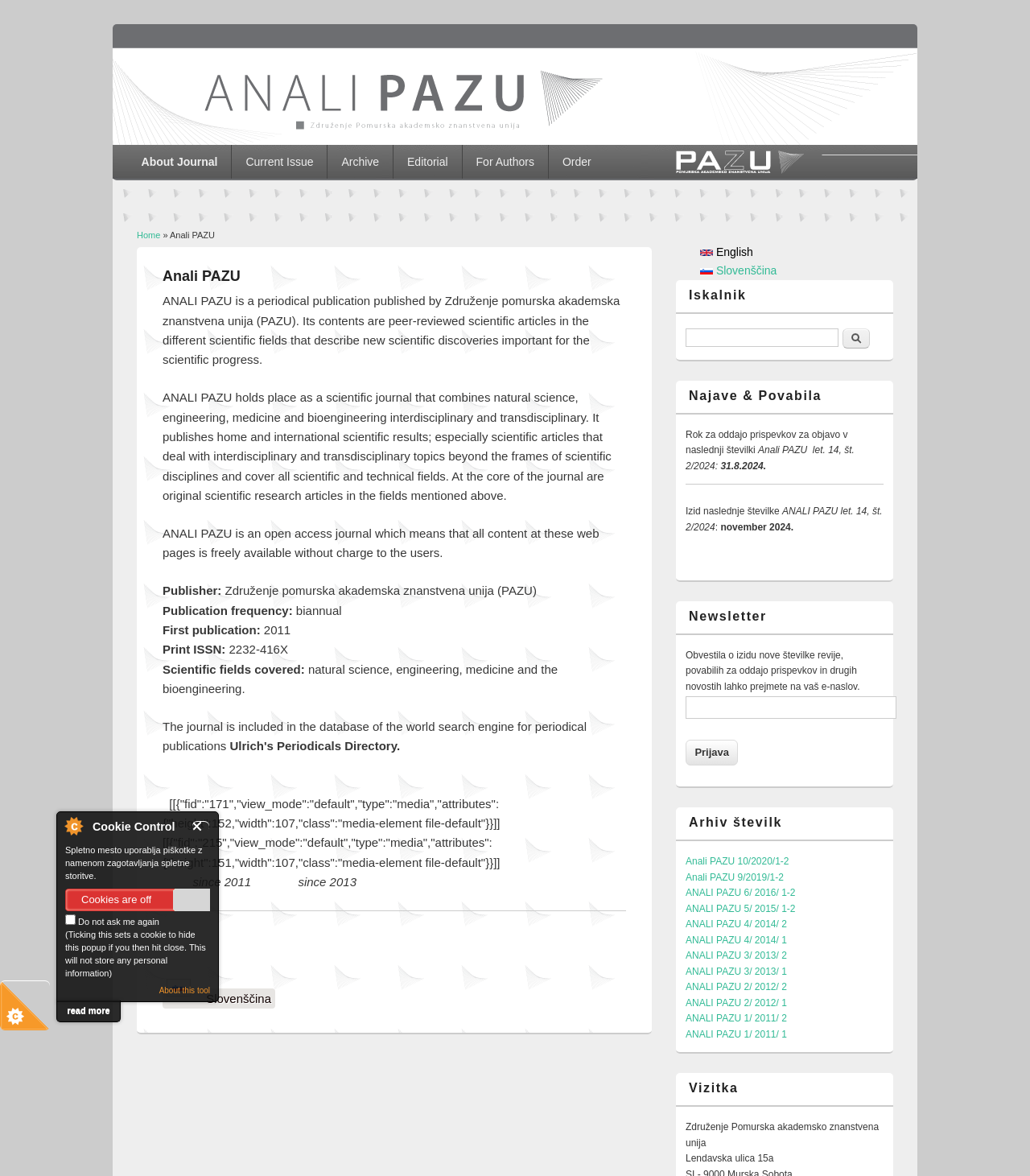Please mark the clickable region by giving the bounding box coordinates needed to complete this instruction: "Search for something".

[0.666, 0.279, 0.814, 0.295]